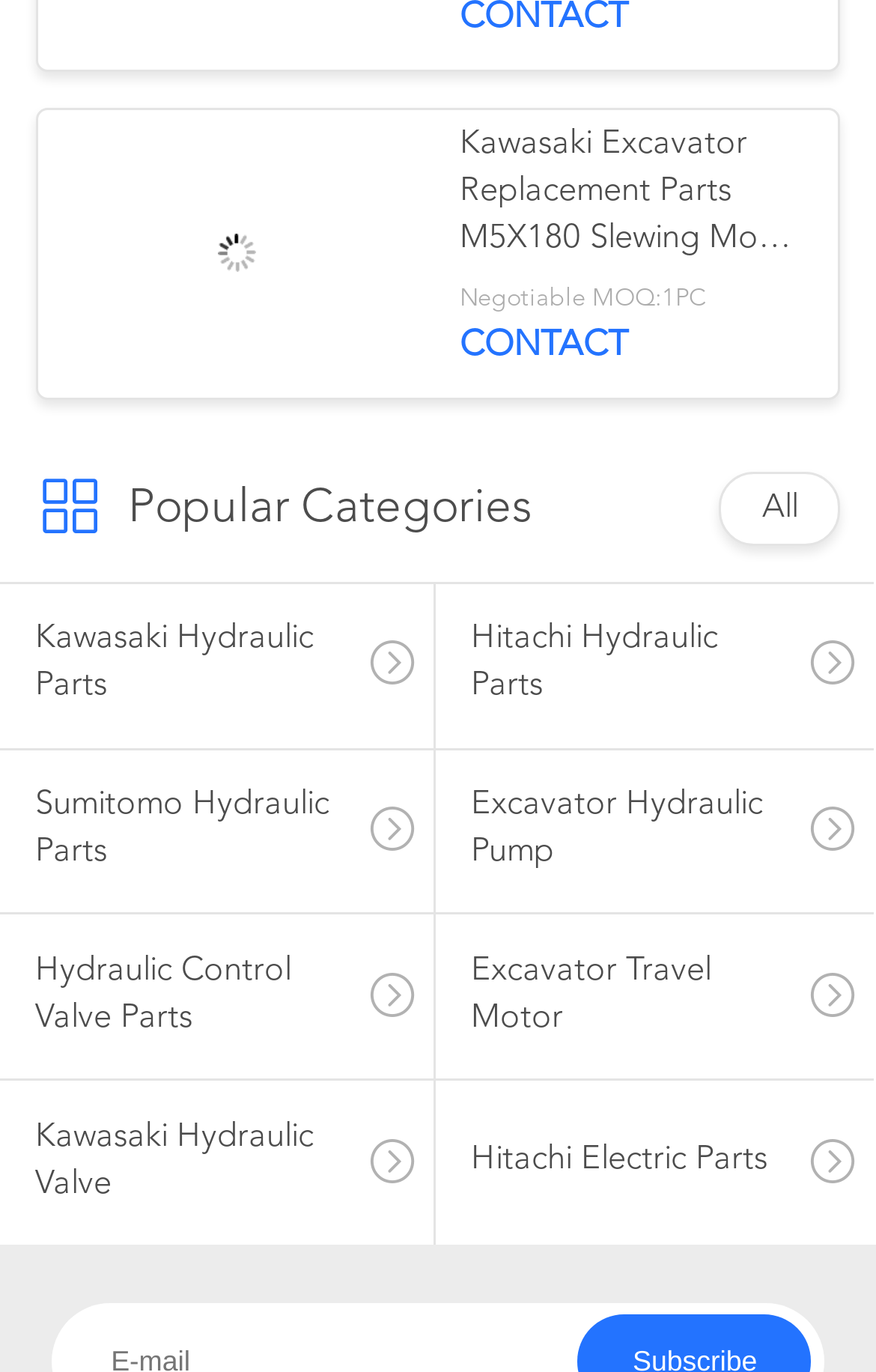Please indicate the bounding box coordinates of the element's region to be clicked to achieve the instruction: "click CONTACT". Provide the coordinates as four float numbers between 0 and 1, i.e., [left, top, right, bottom].

[0.525, 0.0, 0.717, 0.026]